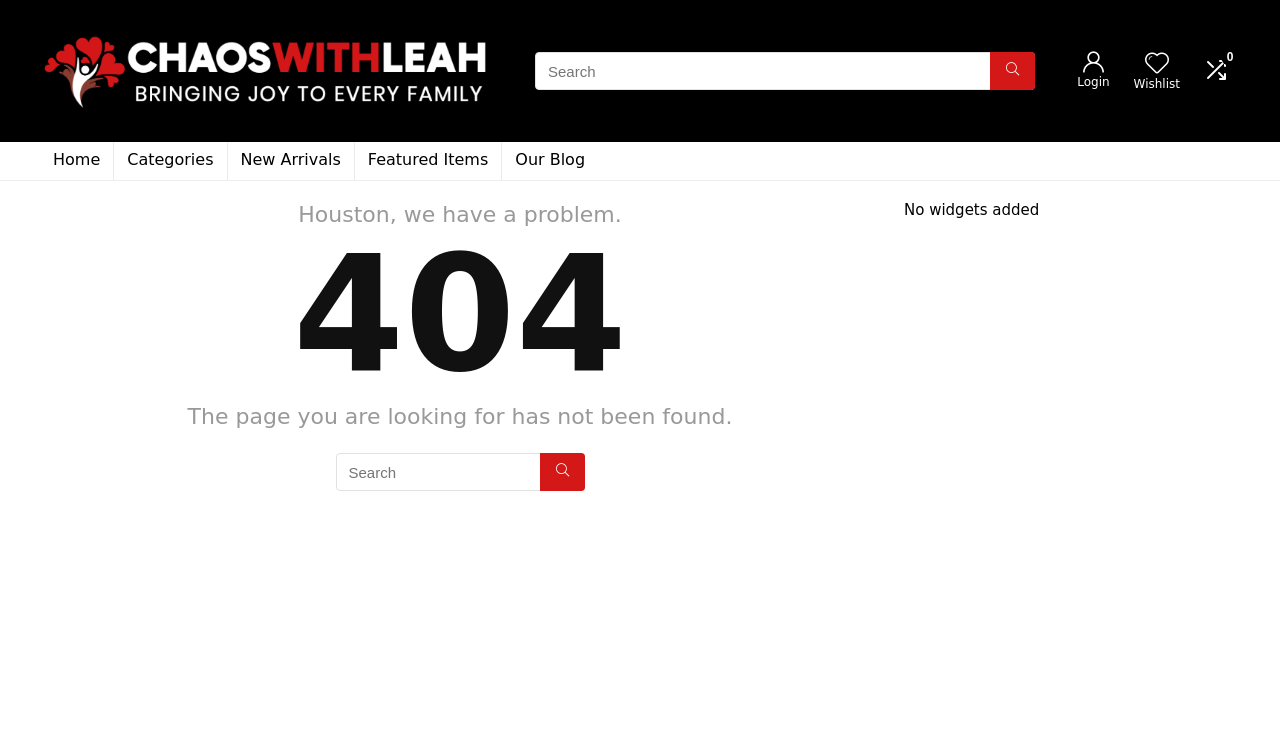Could you highlight the region that needs to be clicked to execute the instruction: "Share the article on Twitter"?

None